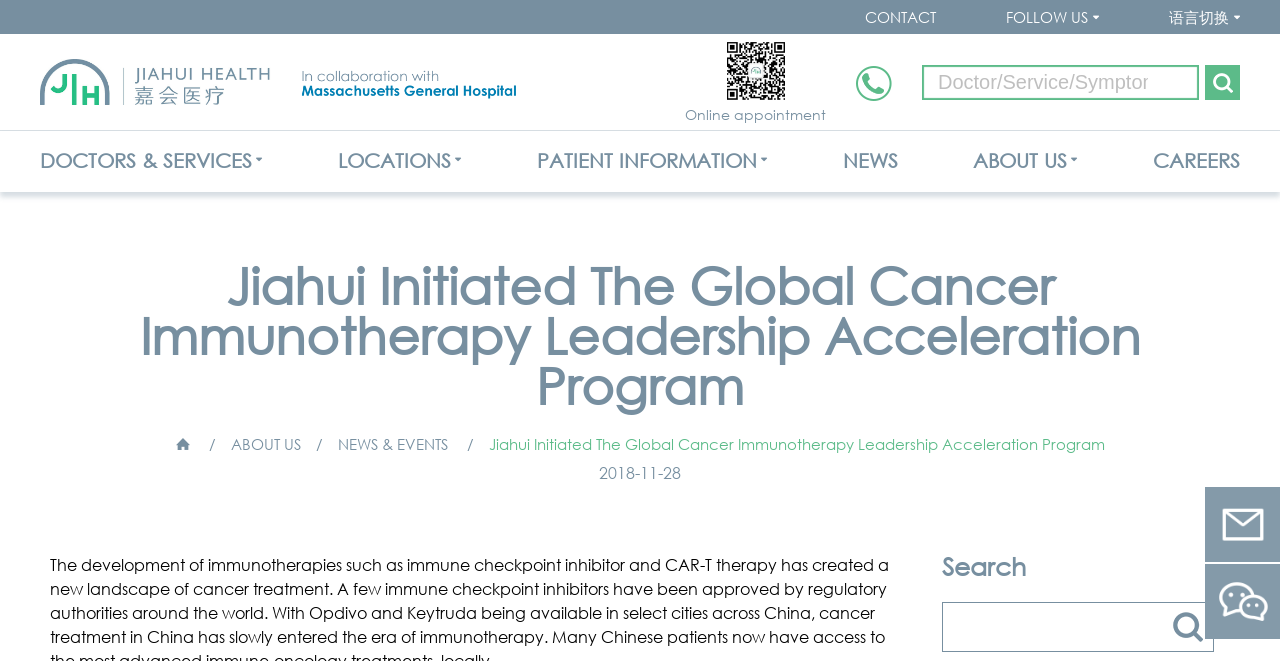Determine the bounding box for the HTML element described here: "VISION AND MISSION". The coordinates should be given as [left, top, right, bottom] with each number being a float between 0 and 1.

[0.781, 0.313, 0.896, 0.387]